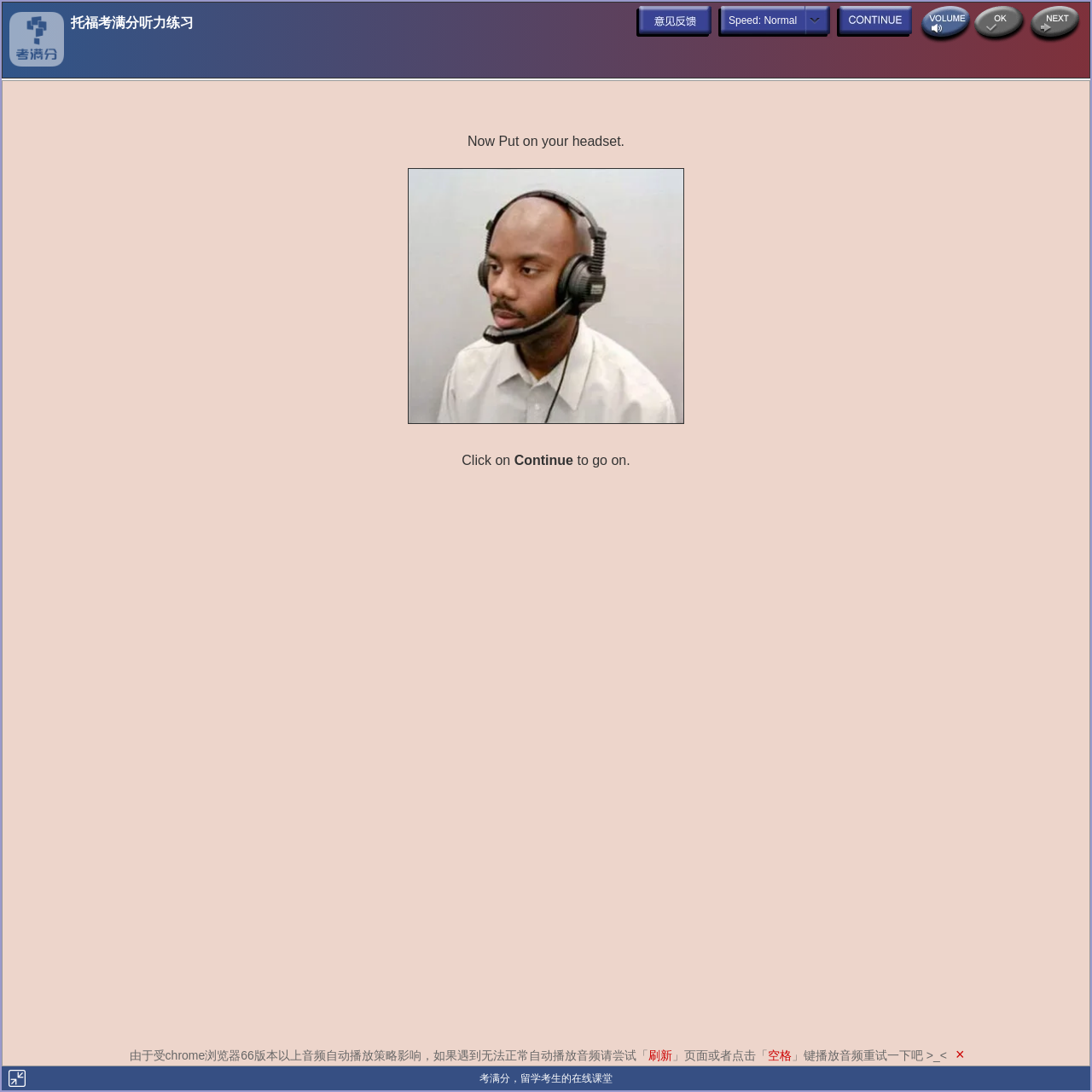Based on the element description "parent_node: Speed: Normal", predict the bounding box coordinates of the UI element.

[0.583, 0.005, 0.652, 0.034]